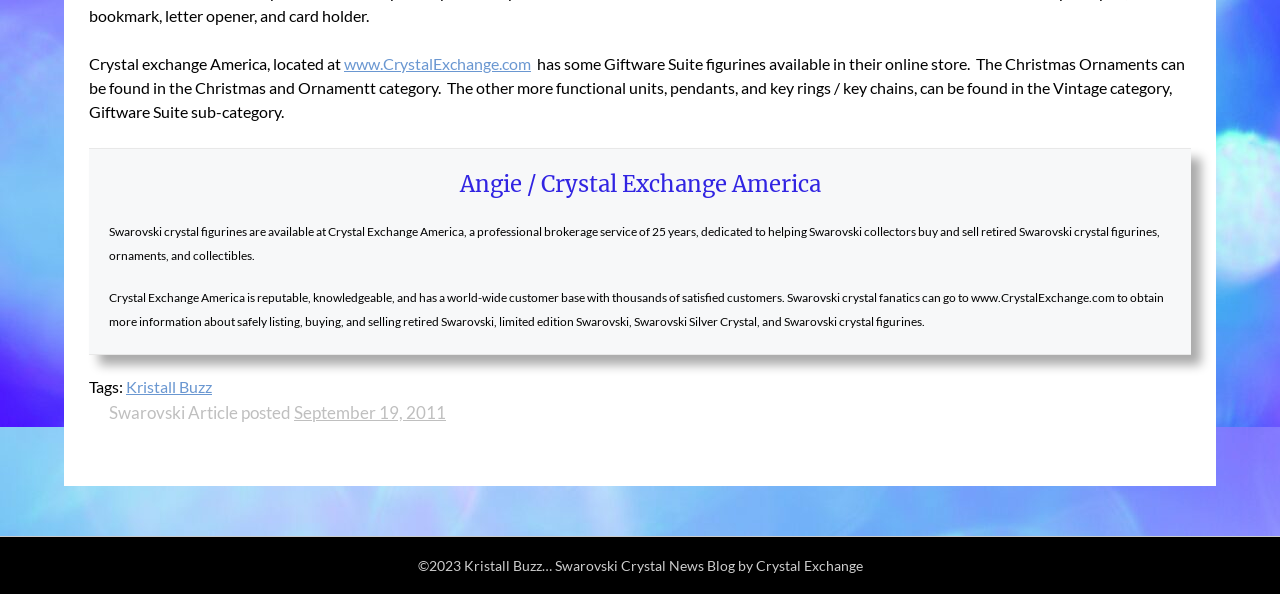Answer briefly with one word or phrase:
What is Crystal Exchange America?

Professional brokerage service